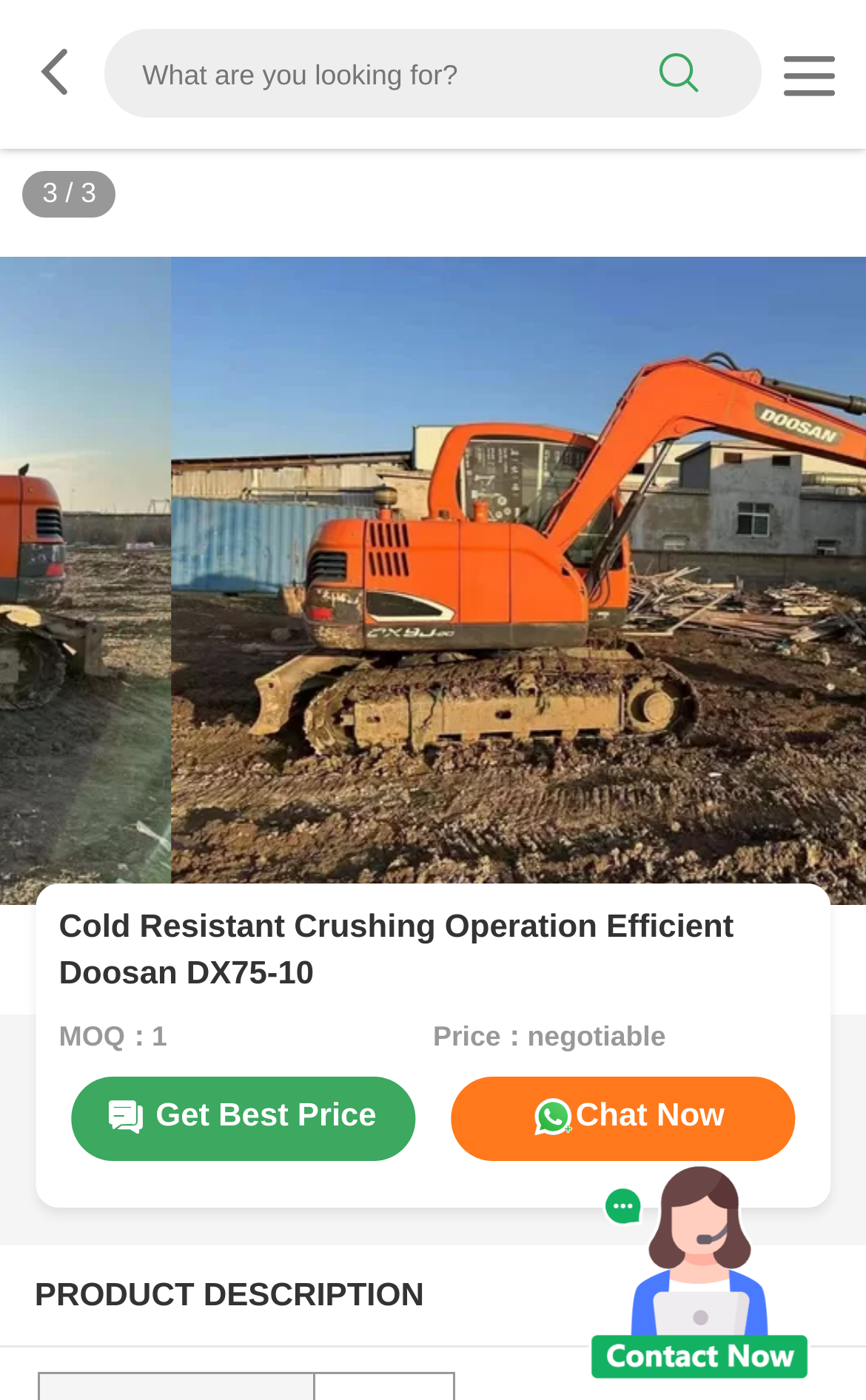Using the webpage screenshot, locate the HTML element that fits the following description and provide its bounding box: "Chat Now".

[0.521, 0.77, 0.919, 0.829]